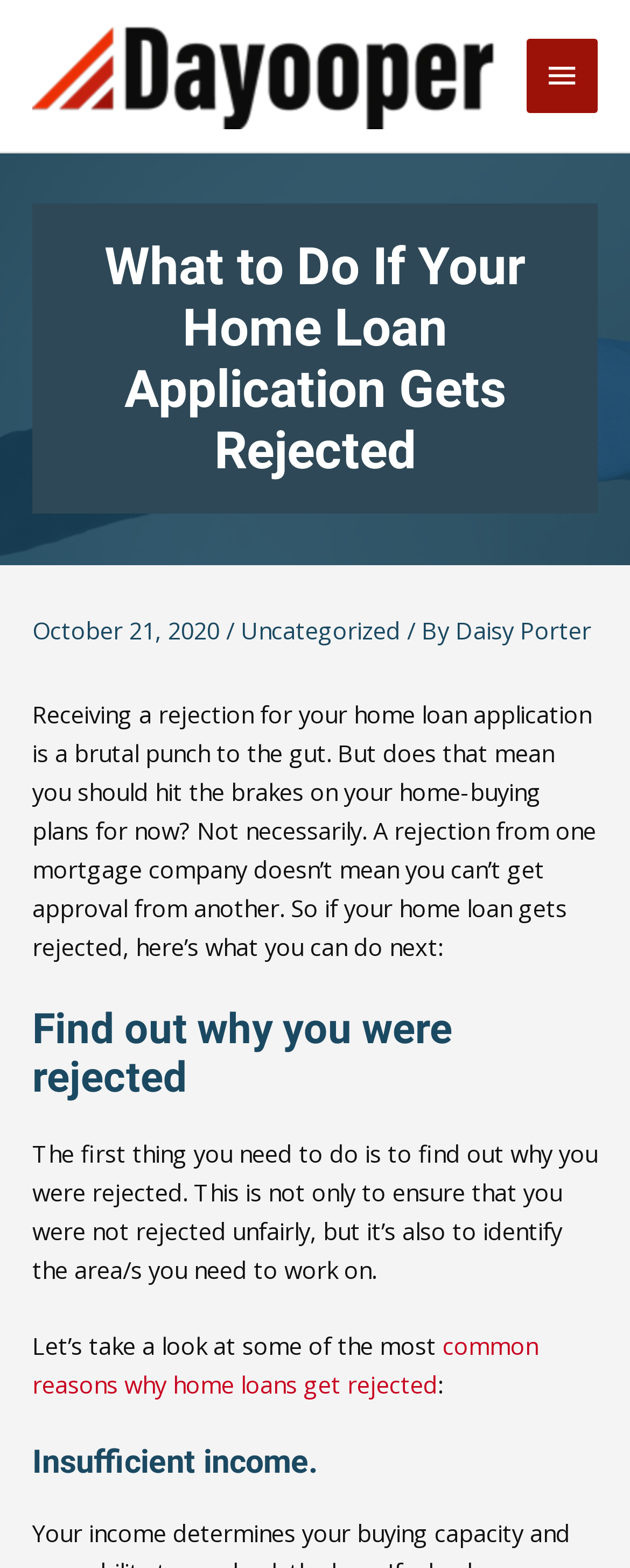Extract the bounding box coordinates for the described element: "Uncategorized". The coordinates should be represented as four float numbers between 0 and 1: [left, top, right, bottom].

[0.382, 0.391, 0.636, 0.411]